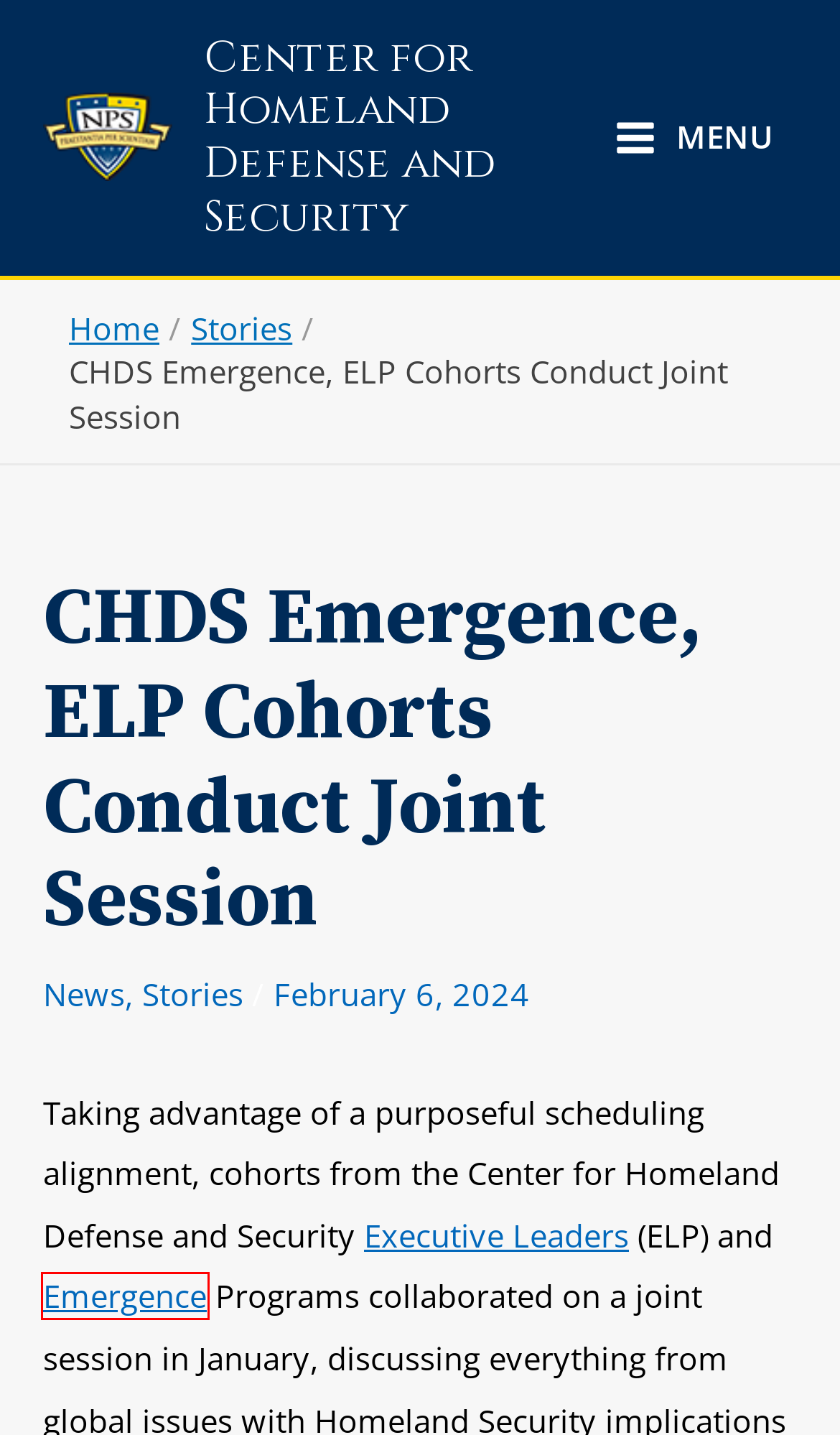You have a screenshot of a webpage with a red bounding box around a UI element. Determine which webpage description best matches the new webpage that results from clicking the element in the bounding box. Here are the candidates:
A. Copyright and Accessibility - Naval Postgraduate School
B. CHDS - Center for Homeland Defense and Security
C. About CHDS - Center for Homeland Defense and Security
D. chds.us | Homeland Security Emergence Program
E. chds.us | Homeland Security Executive Leaders Program (ELP)
F. Stories Archives - Center for Homeland Defense and Security
G. 30 Graduate from CHDS REP Early Career Program - Center for Homeland Defense and Security
H. hsdl.org | Homeland Security Digital Library at NPS

D